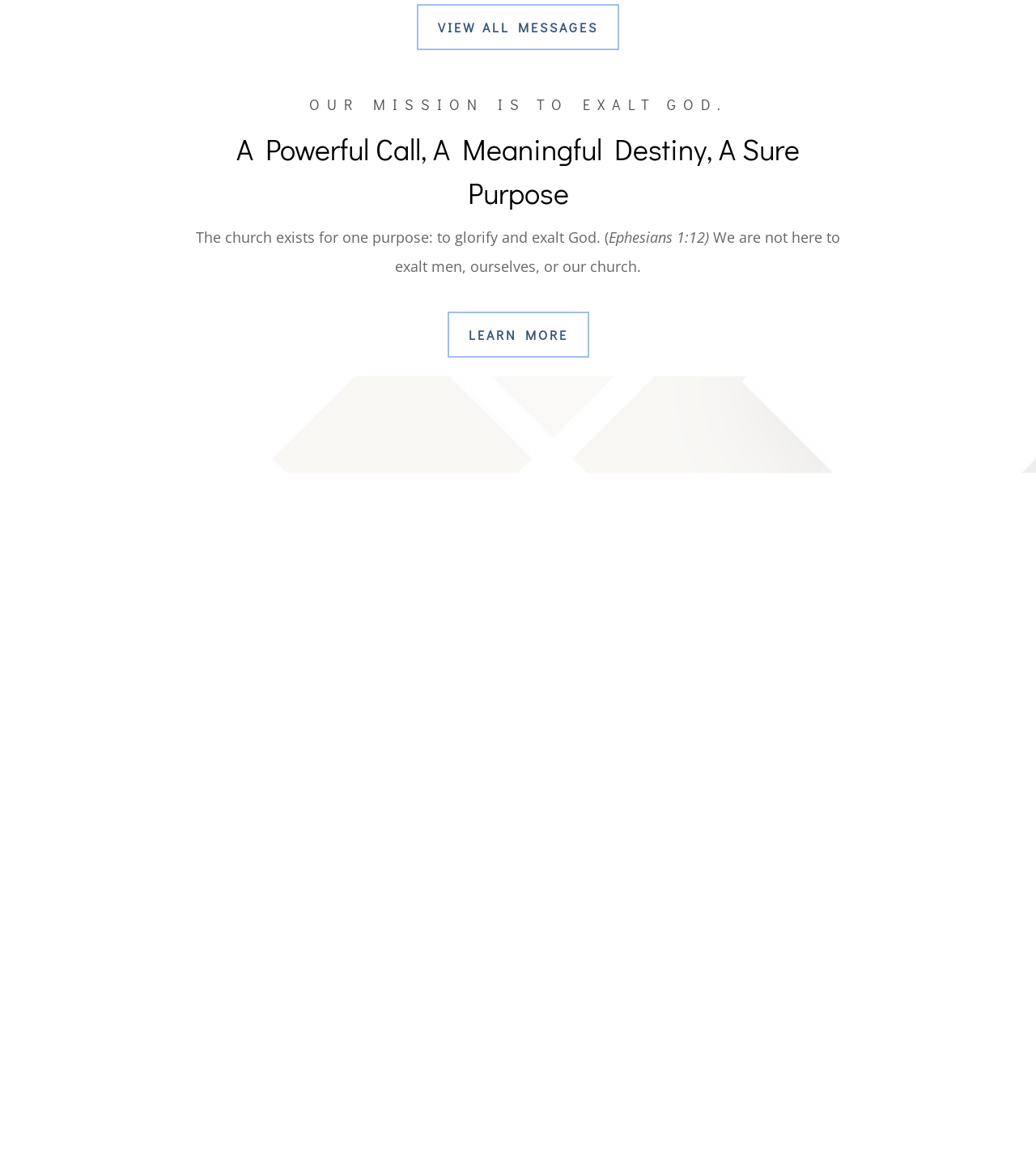What is the address of the church?
Refer to the image and respond with a one-word or short-phrase answer.

950 35th Street, Des Moines, IA 50312